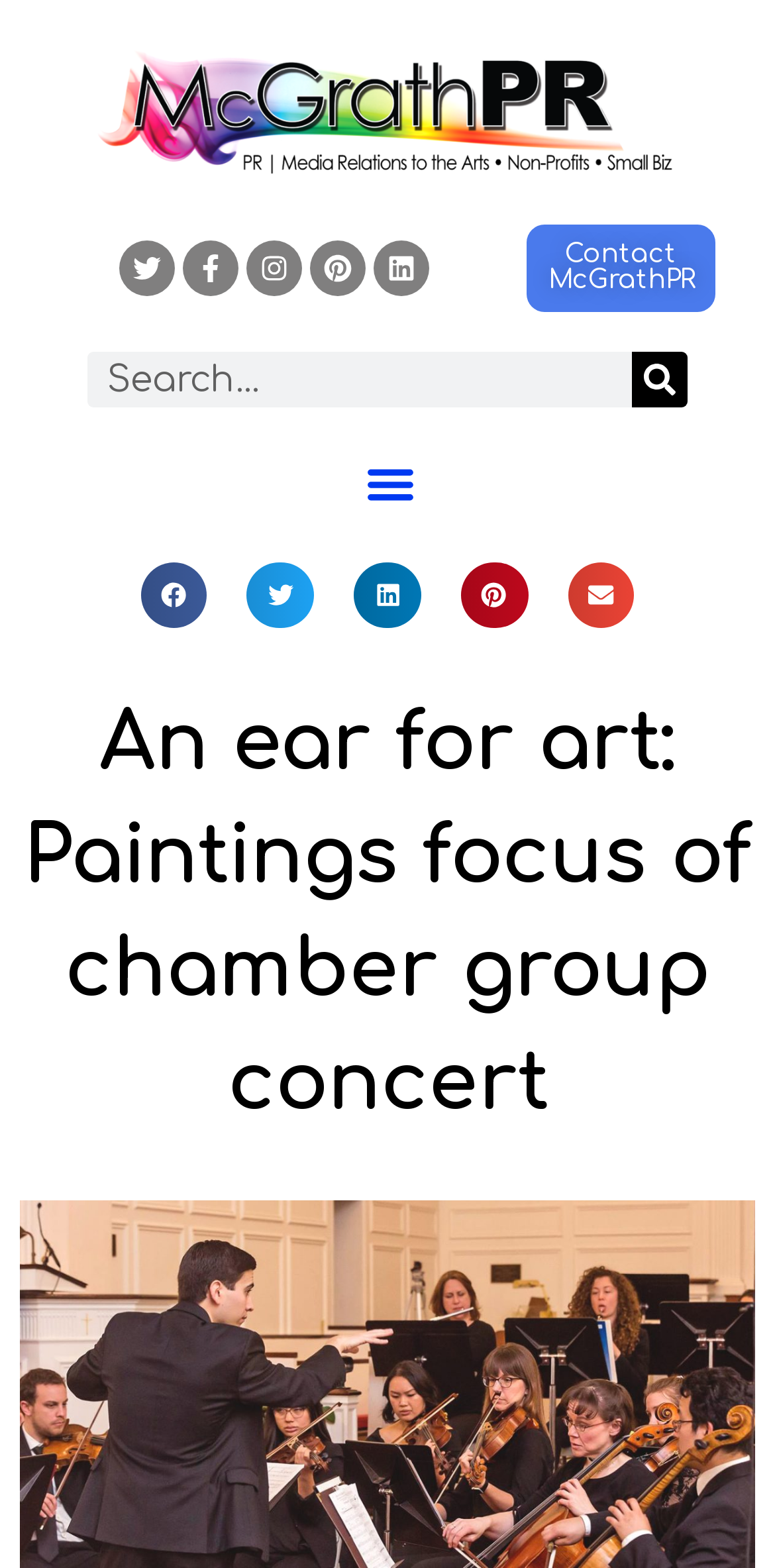What is the purpose of the button with text 'Menu Toggle'?
Using the details shown in the screenshot, provide a comprehensive answer to the question.

I inferred the purpose of the button by looking at its text 'Menu Toggle' and its location, which suggests that it is used to toggle a menu.